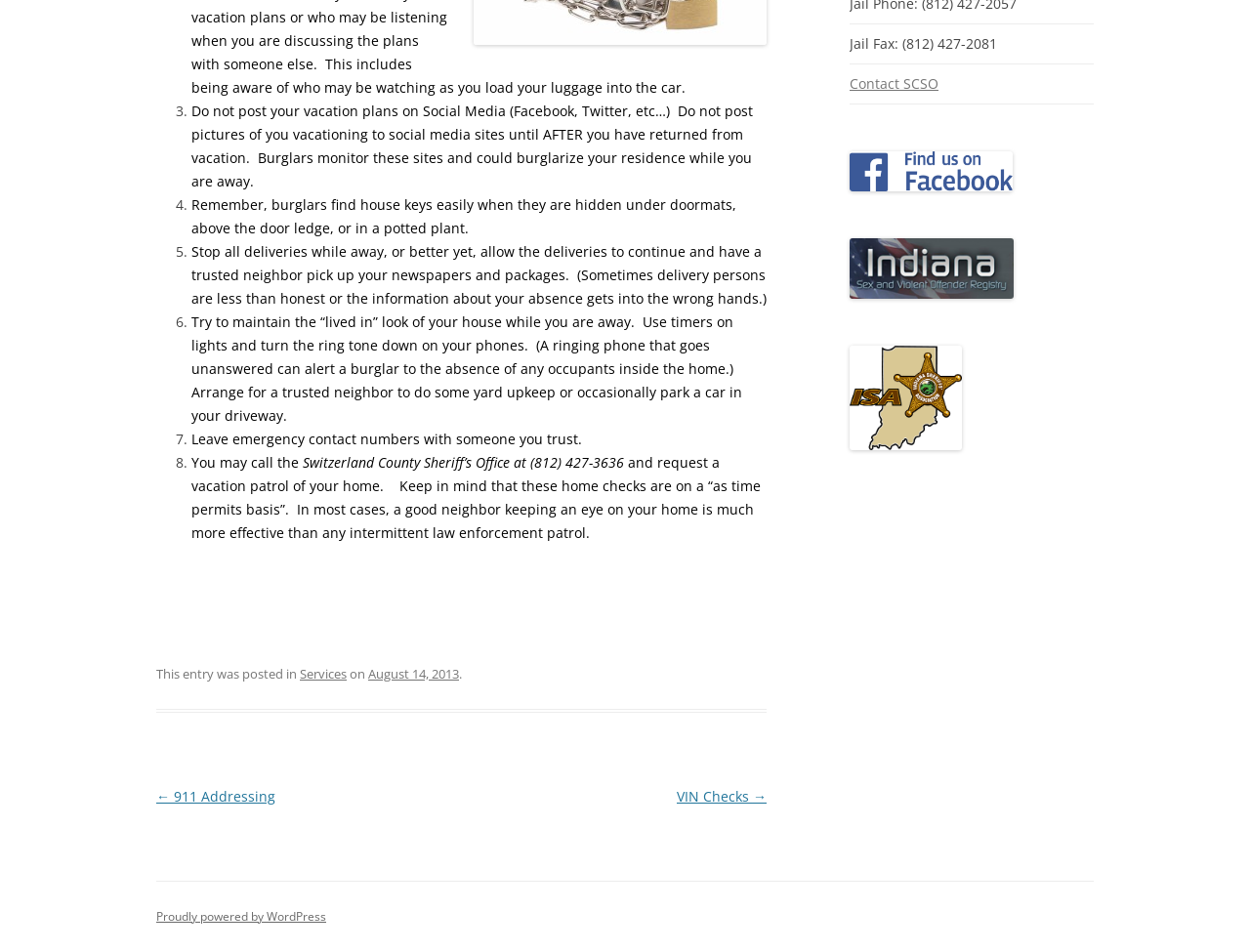Refer to the element description Contact SCSO and identify the corresponding bounding box in the screenshot. Format the coordinates as (top-left x, top-left y, bottom-right x, bottom-right y) with values in the range of 0 to 1.

[0.68, 0.078, 0.751, 0.098]